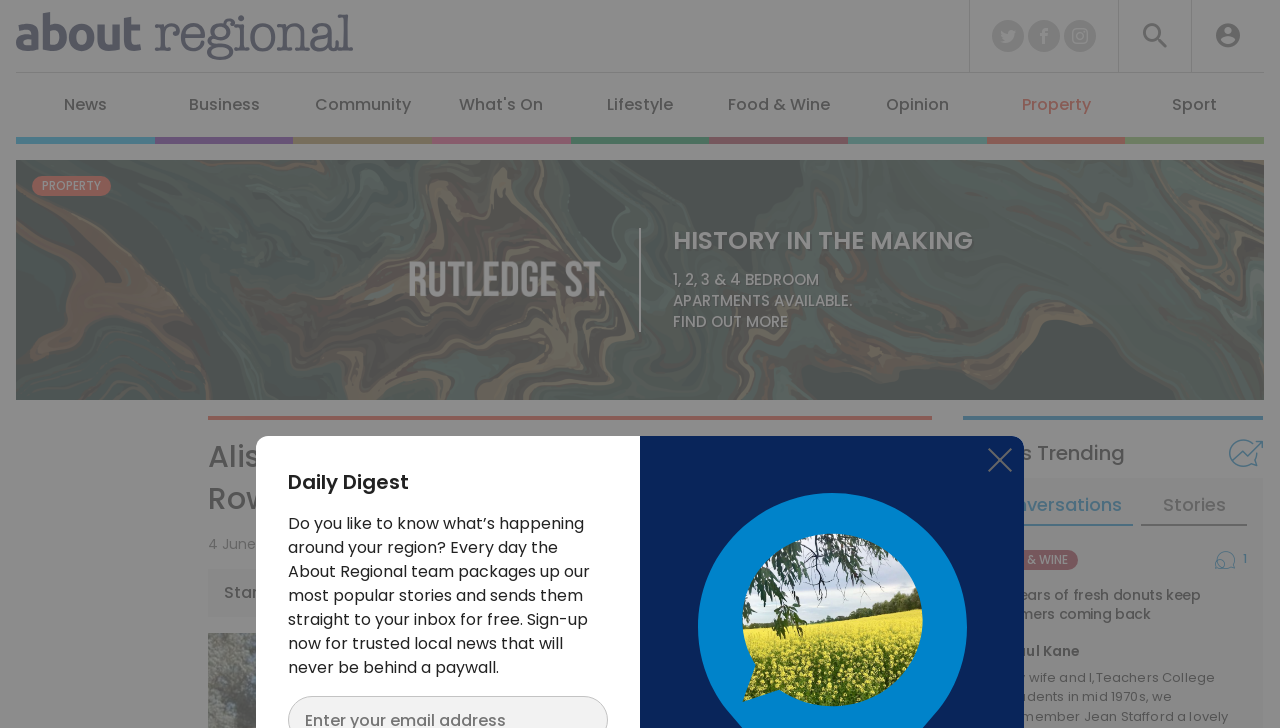Using a single word or phrase, answer the following question: 
What is the name of the section that includes the article 'Fifty years of fresh donuts keep customers coming back'?

What's Trending